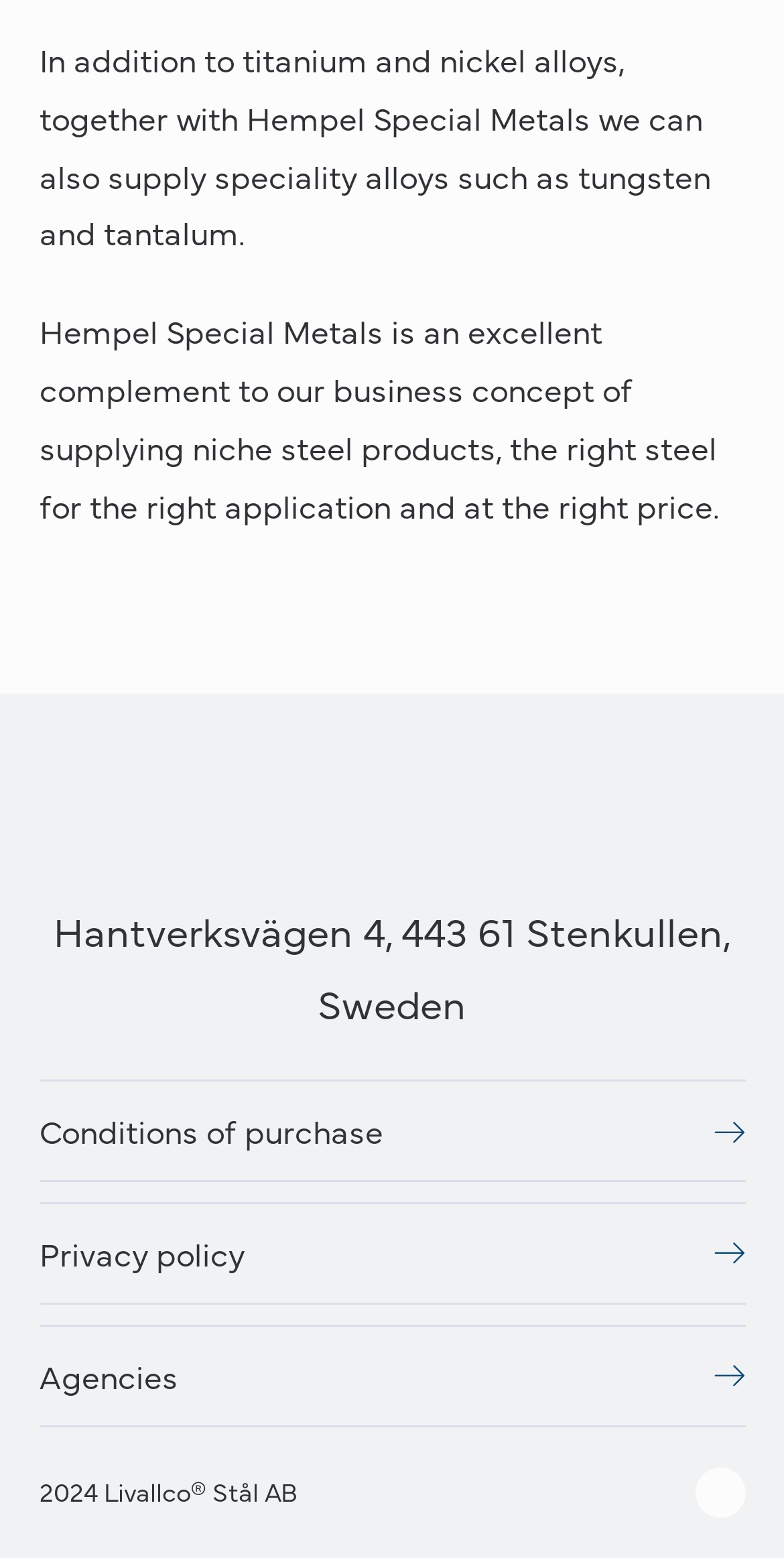How many links are there at the bottom of the page?
Using the image as a reference, give a one-word or short phrase answer.

3